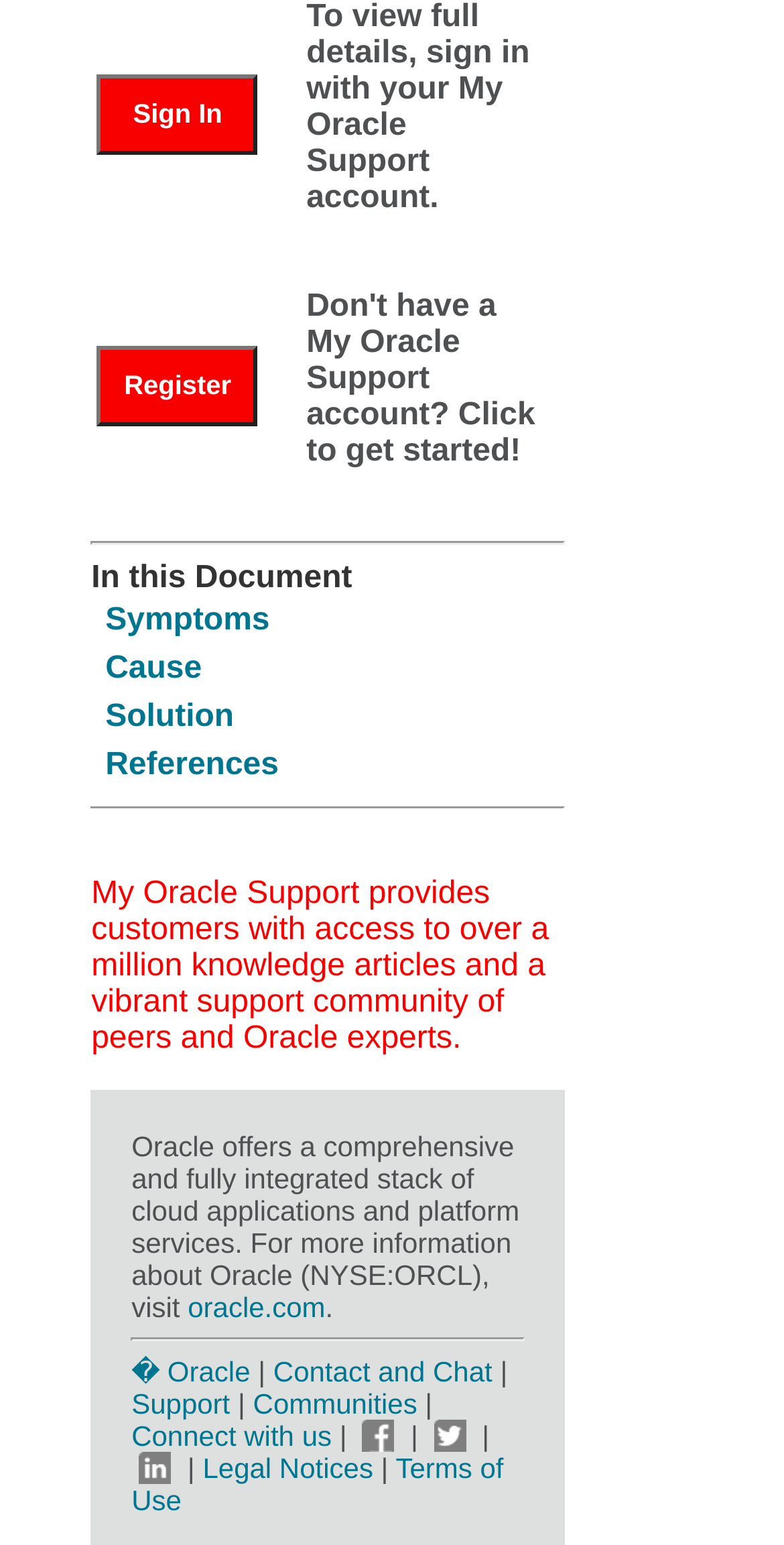Please answer the following question using a single word or phrase: 
How many tables are present on the webpage?

4